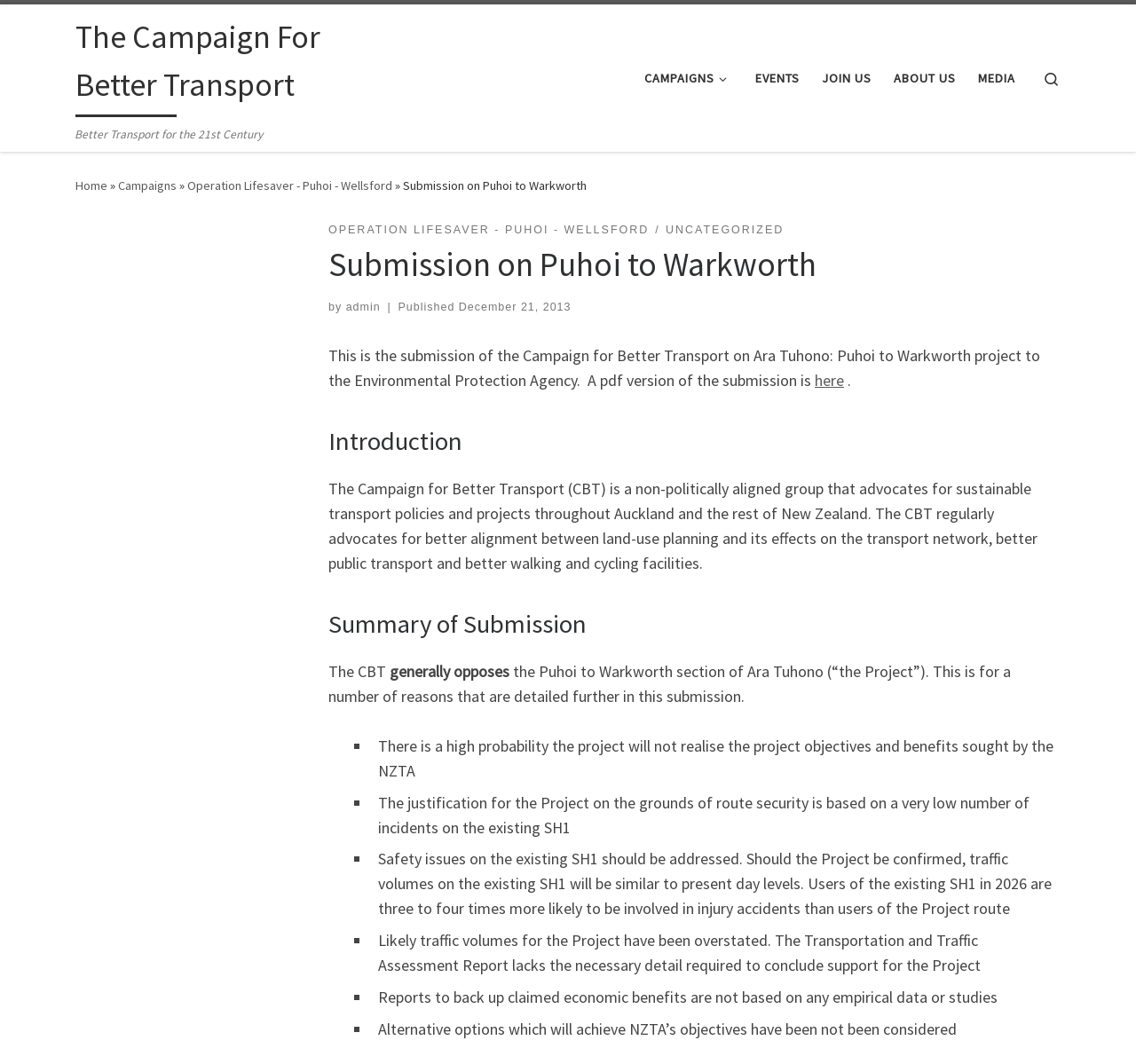Consider the image and give a detailed and elaborate answer to the question: 
What is the date of the submission?

I found the answer by looking at the metadata section, where it says 'Published December 21, 2013'.